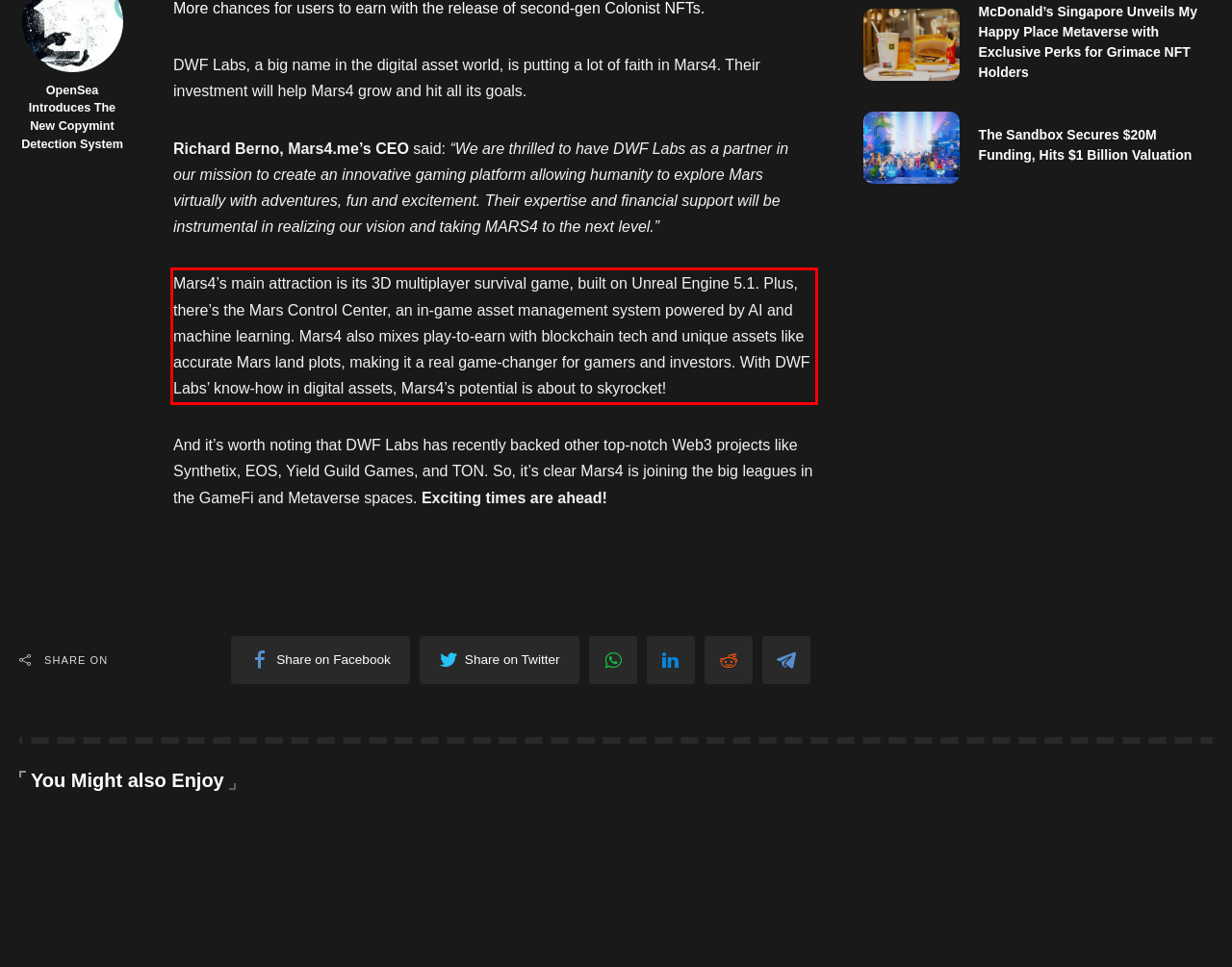Using the provided webpage screenshot, recognize the text content in the area marked by the red bounding box.

Mars4’s main attraction is its 3D multiplayer survival game, built on Unreal Engine 5.1. Plus, there’s the Mars Control Center, an in-game asset management system powered by AI and machine learning. Mars4 also mixes play-to-earn with blockchain tech and unique assets like accurate Mars land plots, making it a real game-changer for gamers and investors. With DWF Labs’ know-how in digital assets, Mars4’s potential is about to skyrocket!